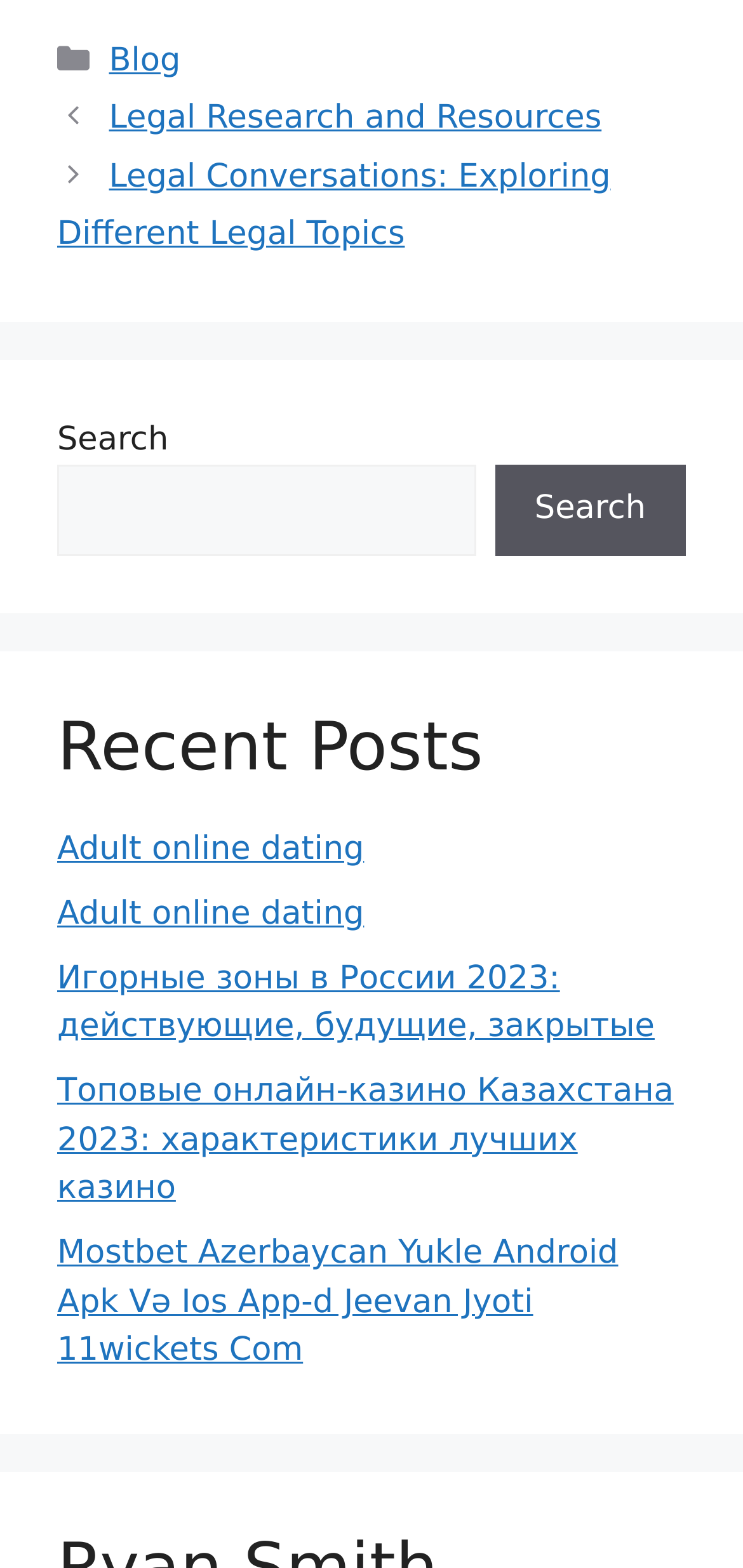Determine the bounding box for the UI element described here: "Adult online dating".

[0.077, 0.571, 0.49, 0.595]